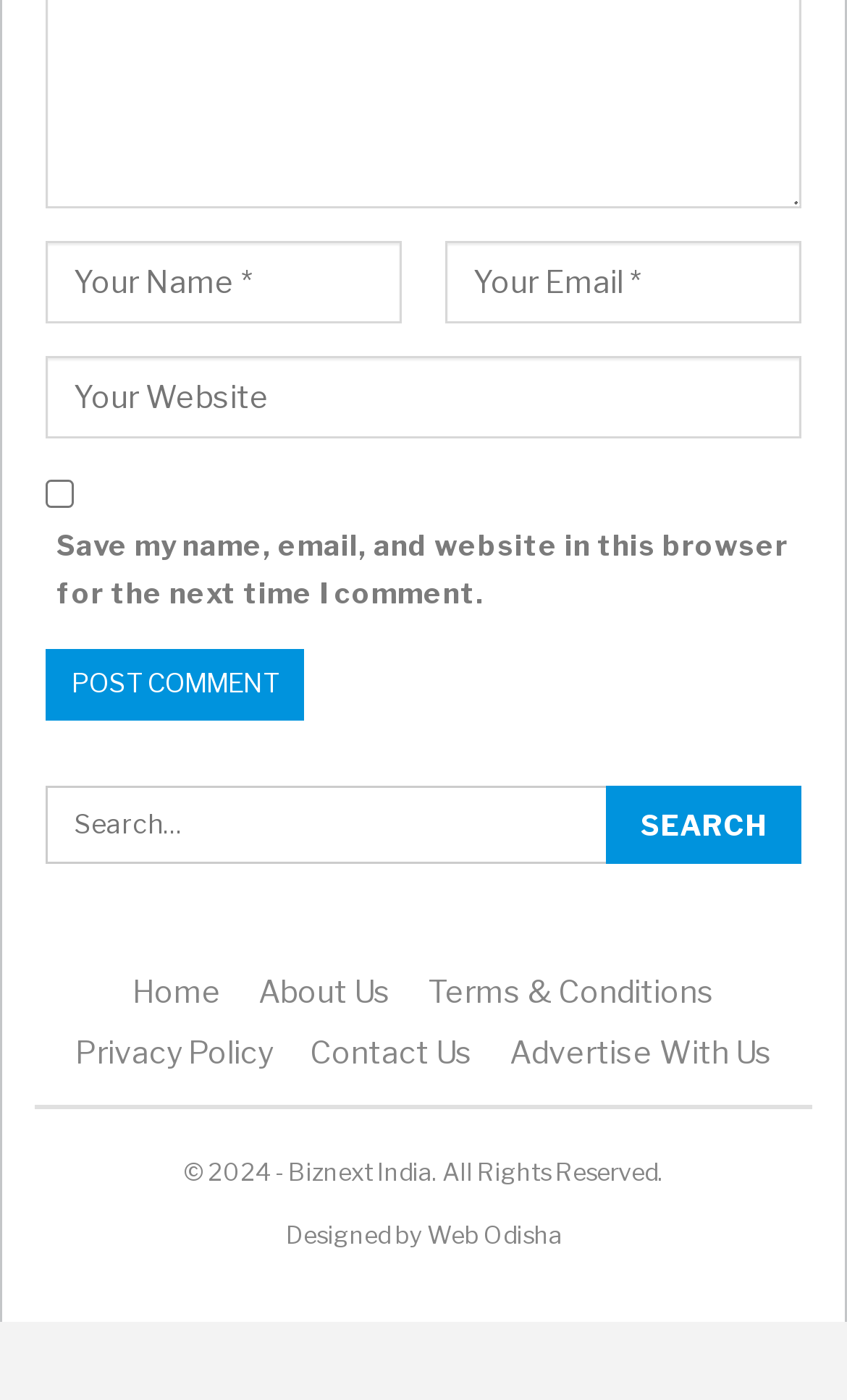Identify the bounding box coordinates for the region to click in order to carry out this instruction: "Go to the home page". Provide the coordinates using four float numbers between 0 and 1, formatted as [left, top, right, bottom].

[0.156, 0.694, 0.262, 0.72]